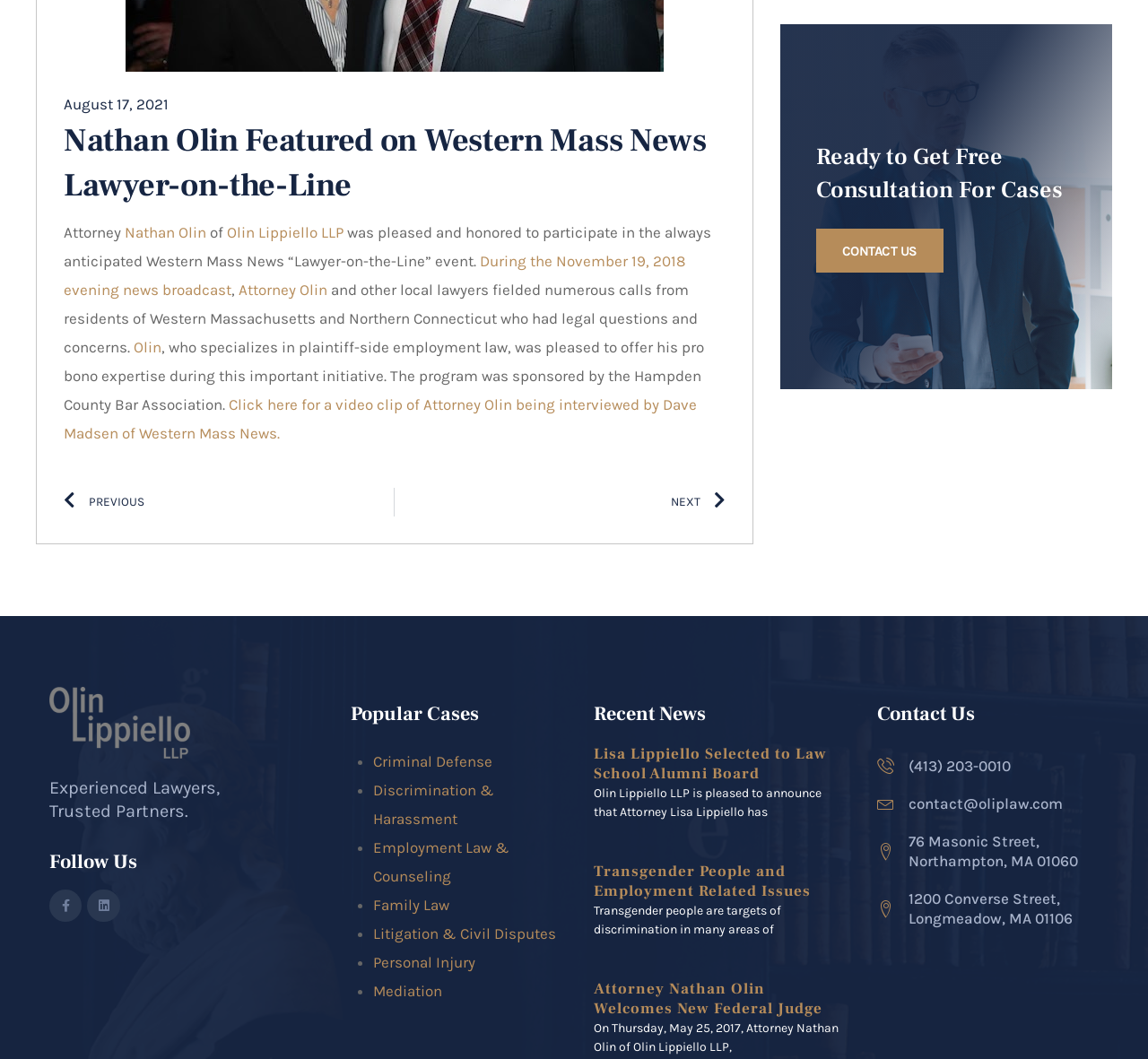Provide the bounding box coordinates of the HTML element described by the text: "Litigation & Civil Disputes". The coordinates should be in the format [left, top, right, bottom] with values between 0 and 1.

[0.325, 0.873, 0.484, 0.89]